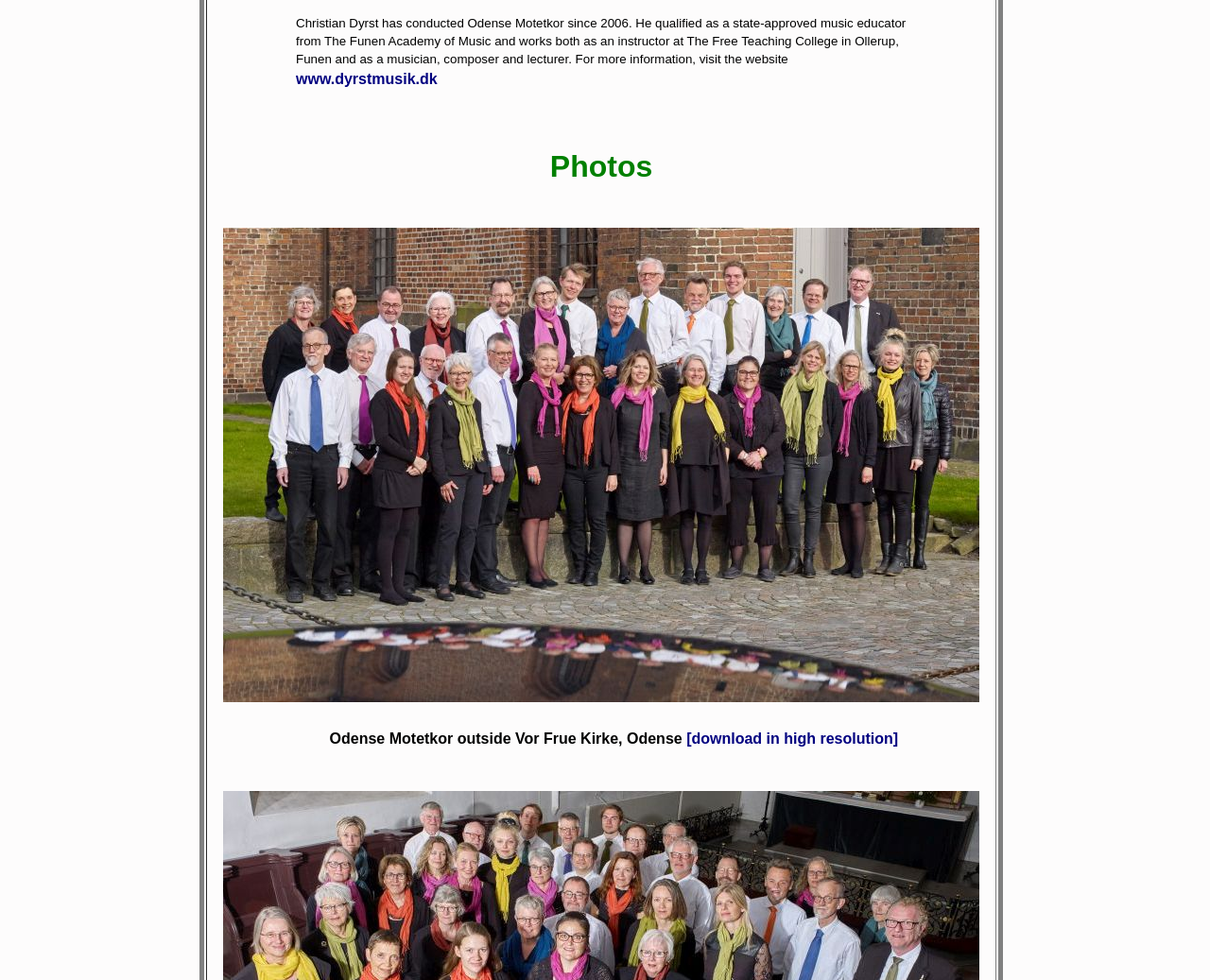Can you look at the image and give a comprehensive answer to the question:
What is the location of the photo shown on the webpage?

The answer can be found in the heading element that describes the image, which states 'Odense Motetkor outside Vor Frue Kirke, Odense [download in high resolution]'.